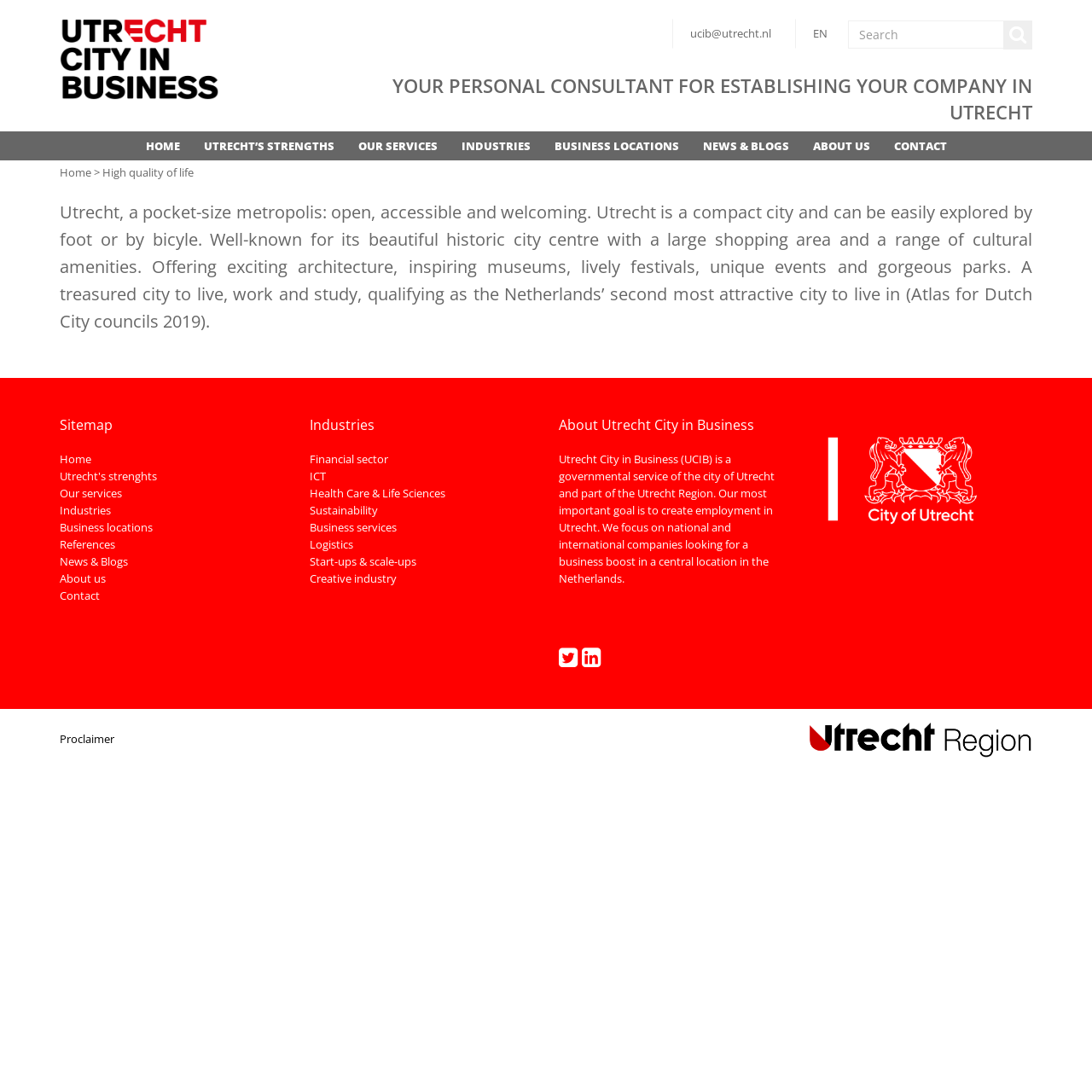Provide a single word or phrase answer to the question: 
What is the location of the search box?

Top right